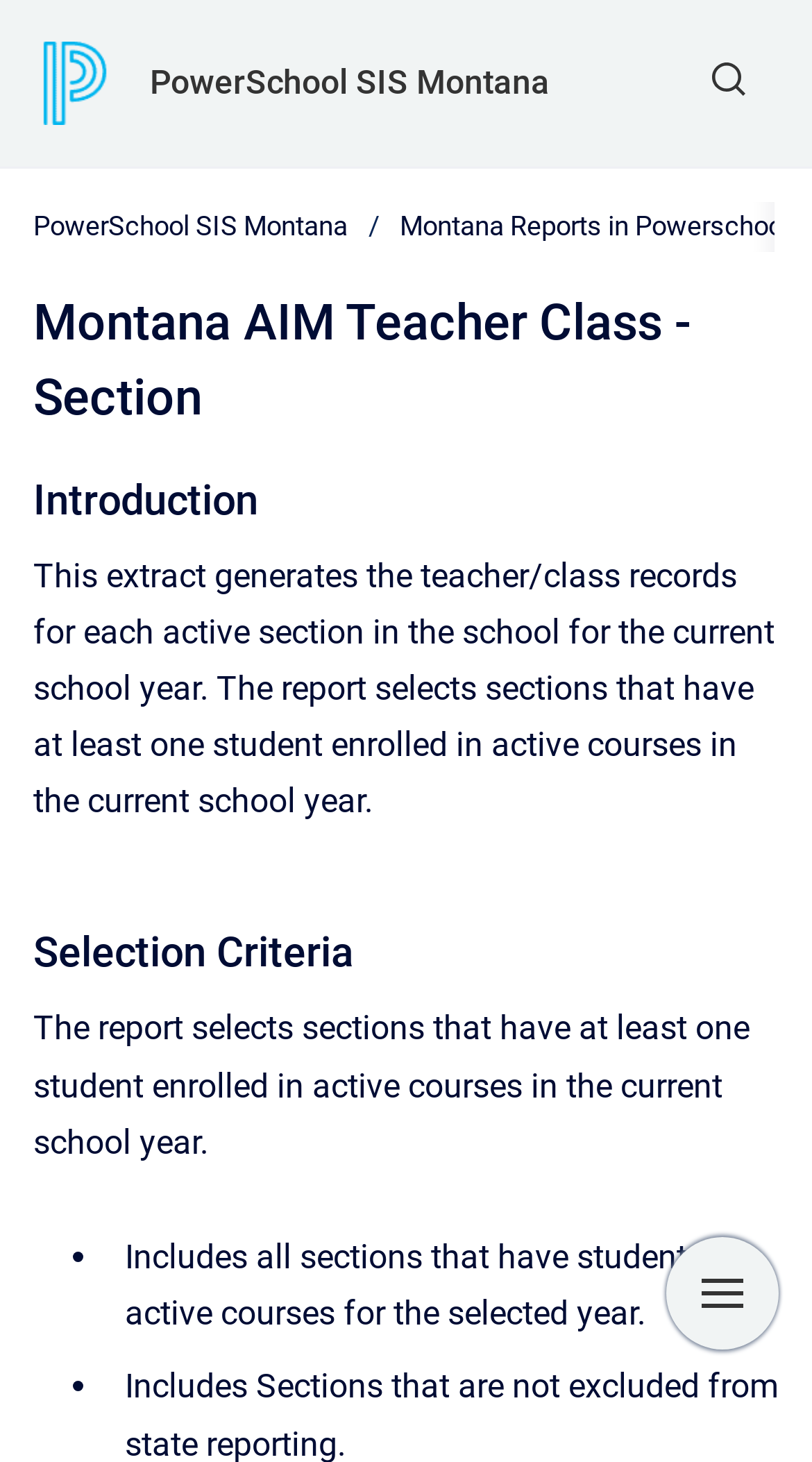Locate and extract the text of the main heading on the webpage.

Montana AIM Teacher Class - Section